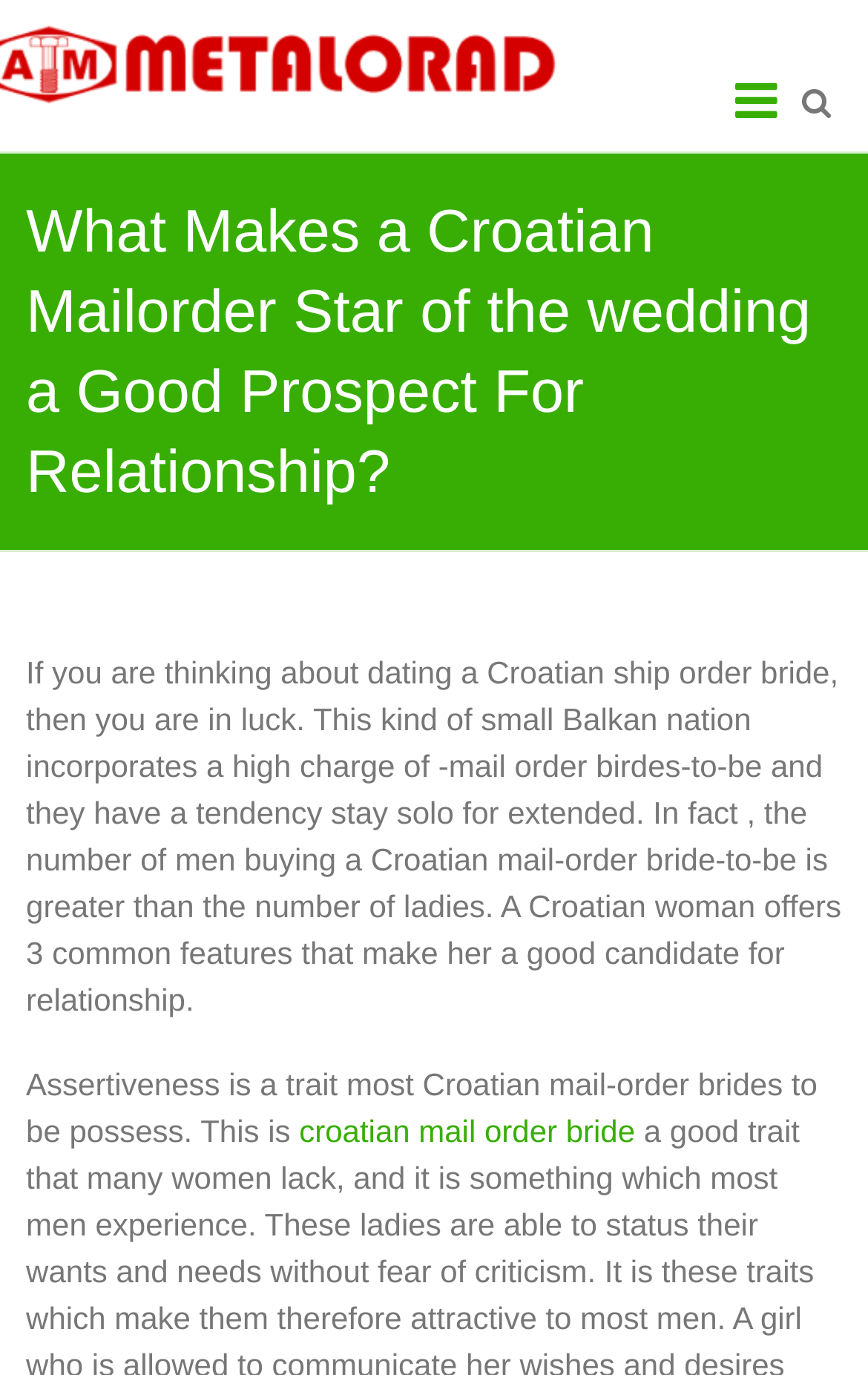What is the topic of the article on the webpage?
Please provide a detailed and thorough answer to the question.

The article on the webpage discusses the topic of Croatian mail order brides, highlighting their characteristics and why they make good candidates for marriage.